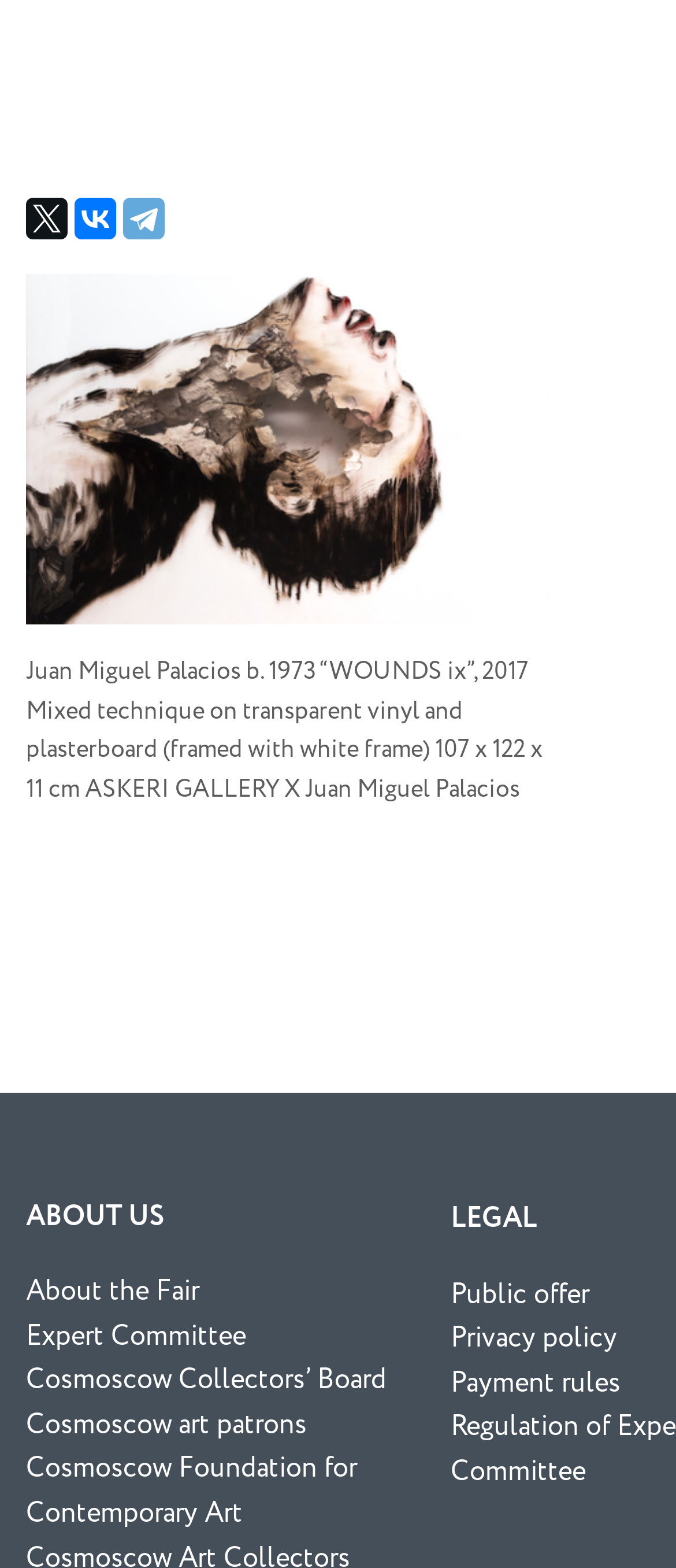Determine the bounding box coordinates of the section I need to click to execute the following instruction: "Check legal information". Provide the coordinates as four float numbers between 0 and 1, i.e., [left, top, right, bottom].

[0.667, 0.764, 0.795, 0.79]